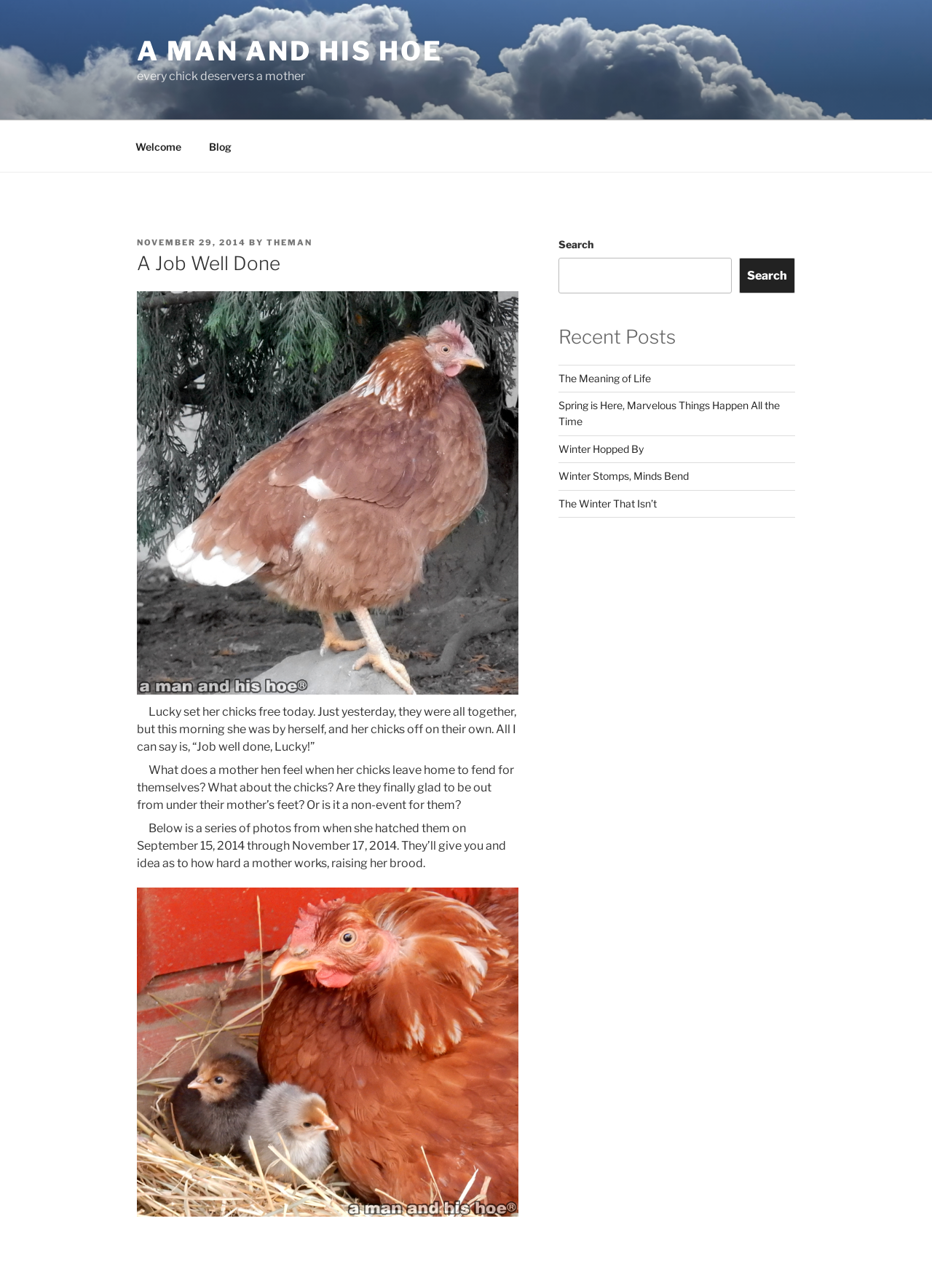Find the bounding box coordinates for the area you need to click to carry out the instruction: "read the 'Recent Posts'". The coordinates should be four float numbers between 0 and 1, indicated as [left, top, right, bottom].

[0.599, 0.251, 0.853, 0.272]